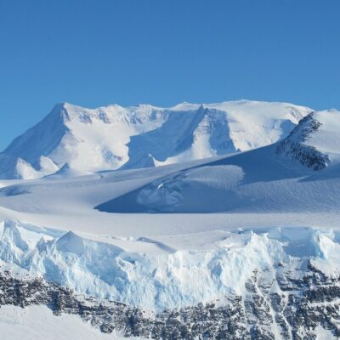Who is the adventurer associated with the image?
Answer with a single word or short phrase according to what you see in the image.

Ray Zahab